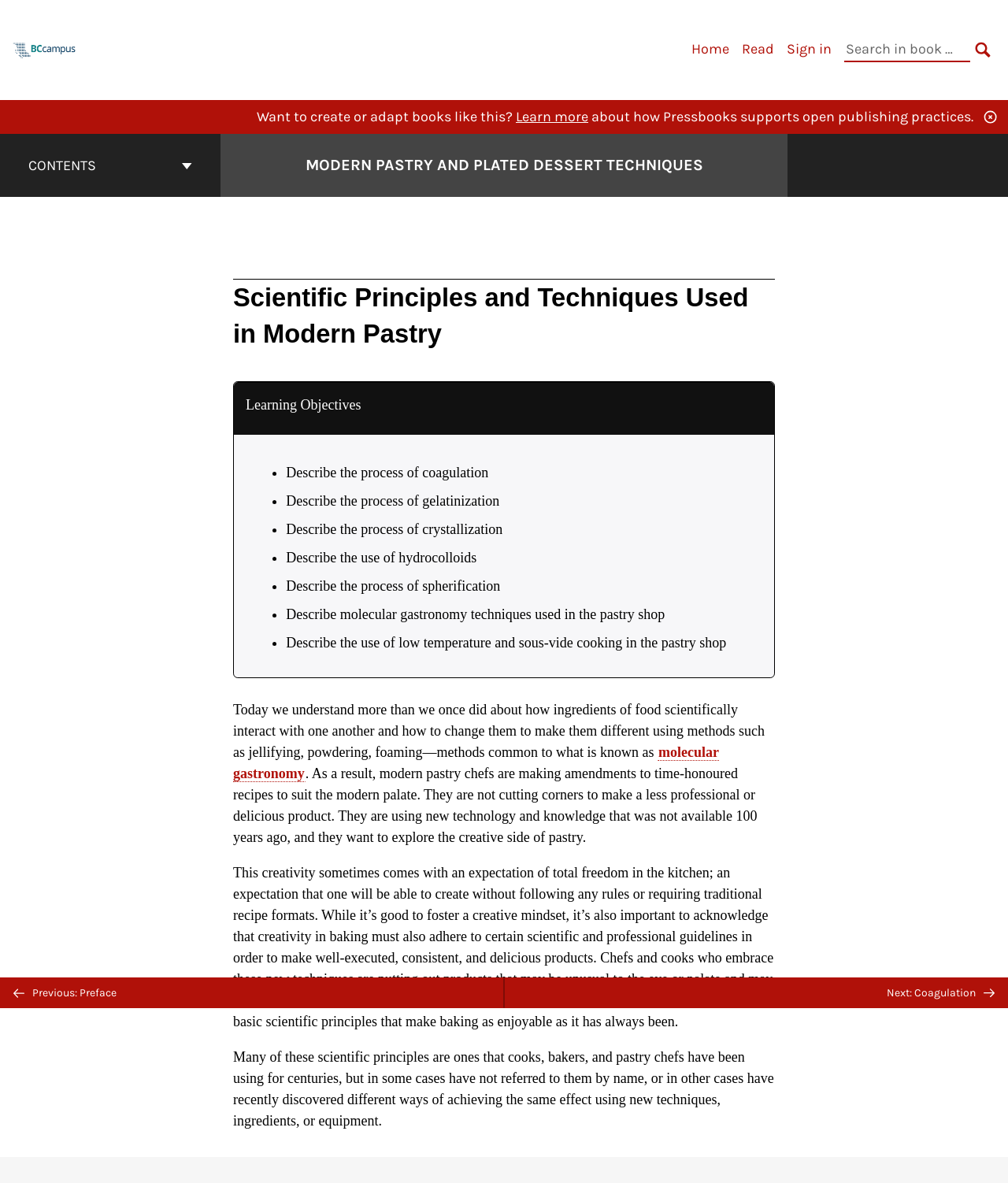Determine the bounding box coordinates of the clickable element to achieve the following action: 'Go to the cover page of Modern Pastry and Plated Dessert Techniques'. Provide the coordinates as four float values between 0 and 1, formatted as [left, top, right, bottom].

[0.303, 0.13, 0.697, 0.15]